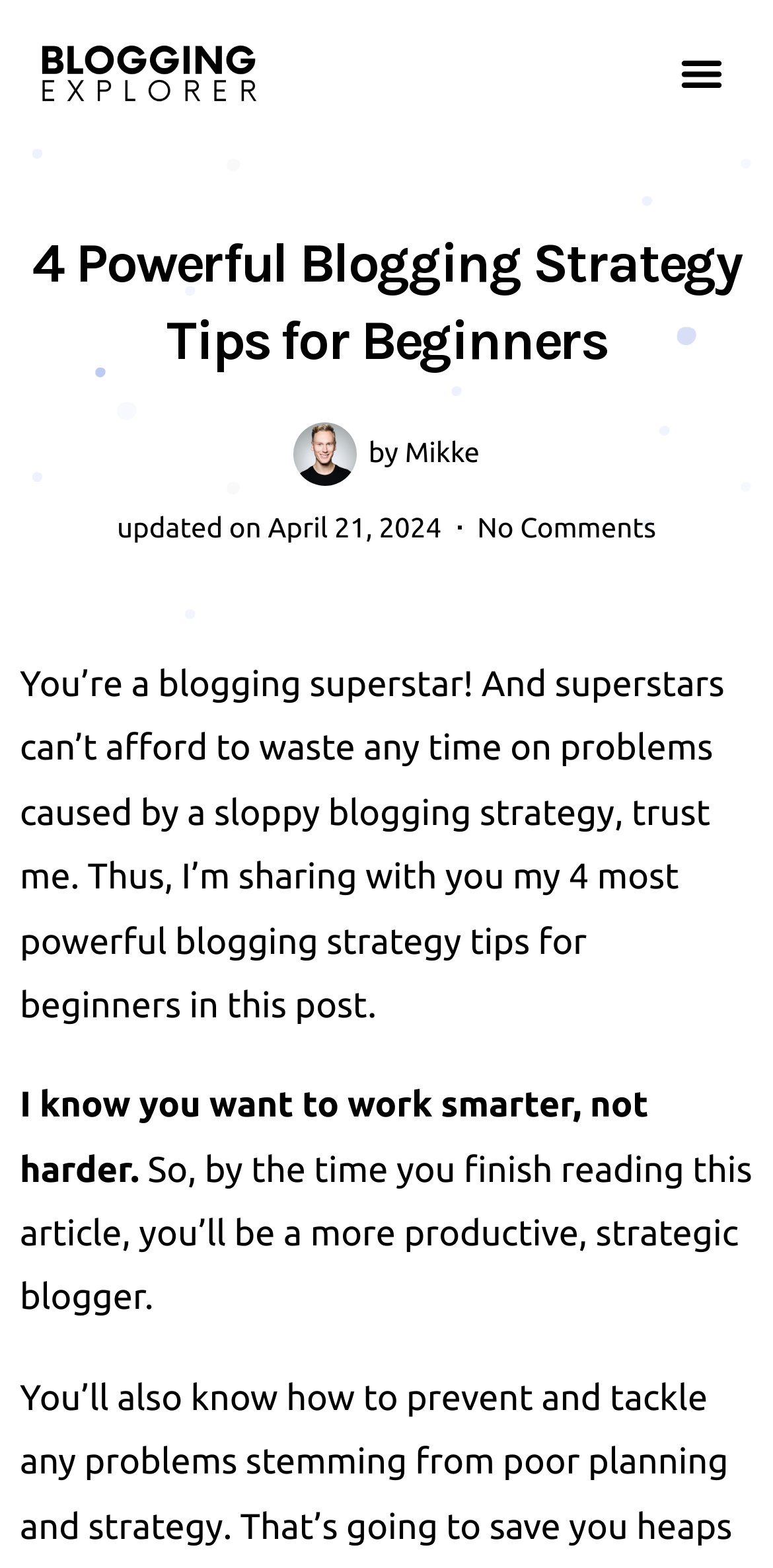Predict the bounding box coordinates for the UI element described as: "Menu". The coordinates should be four float numbers between 0 and 1, presented as [left, top, right, bottom].

None